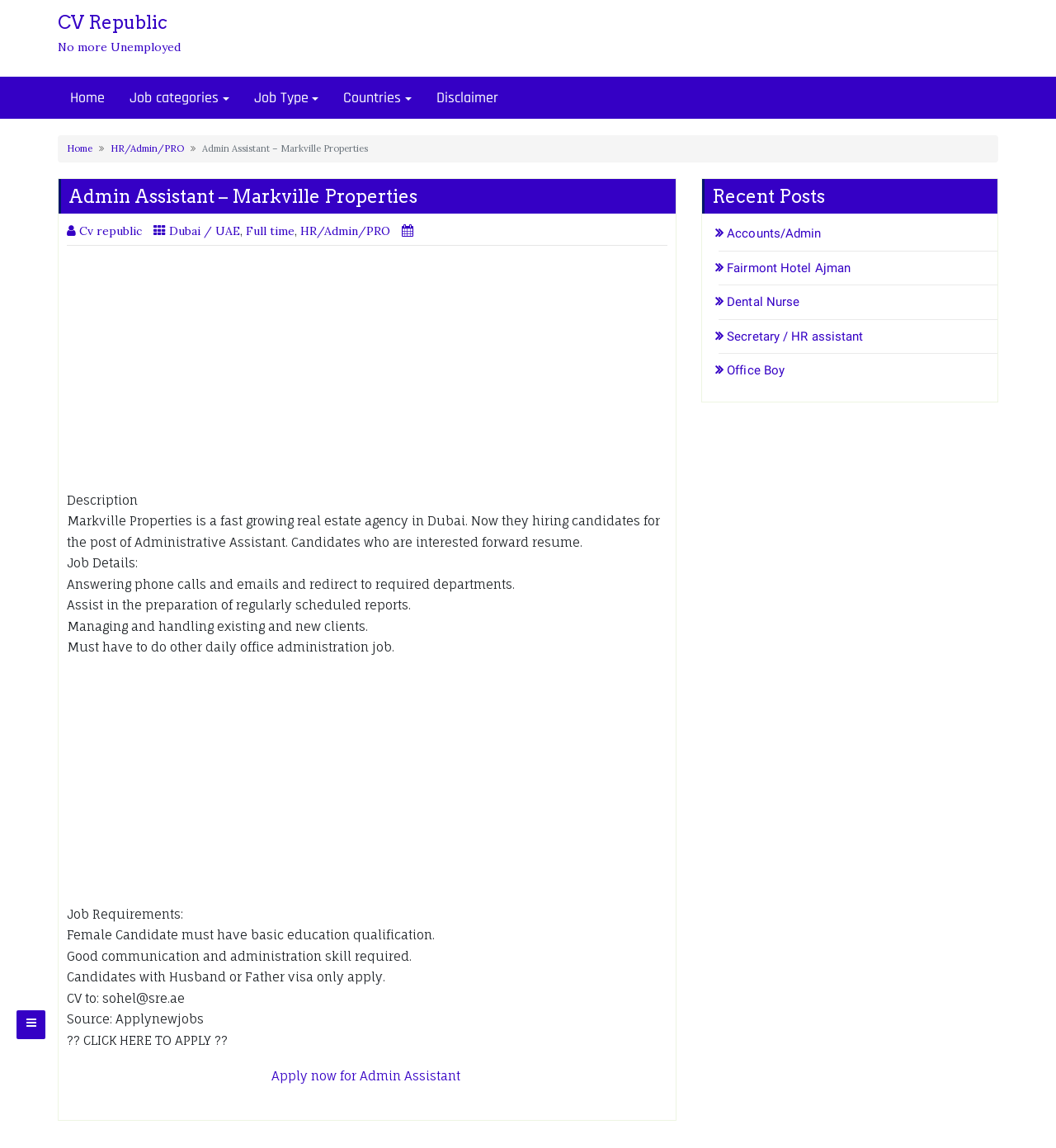Provide a one-word or short-phrase answer to the question:
What is the required education qualification for the job?

Basic education